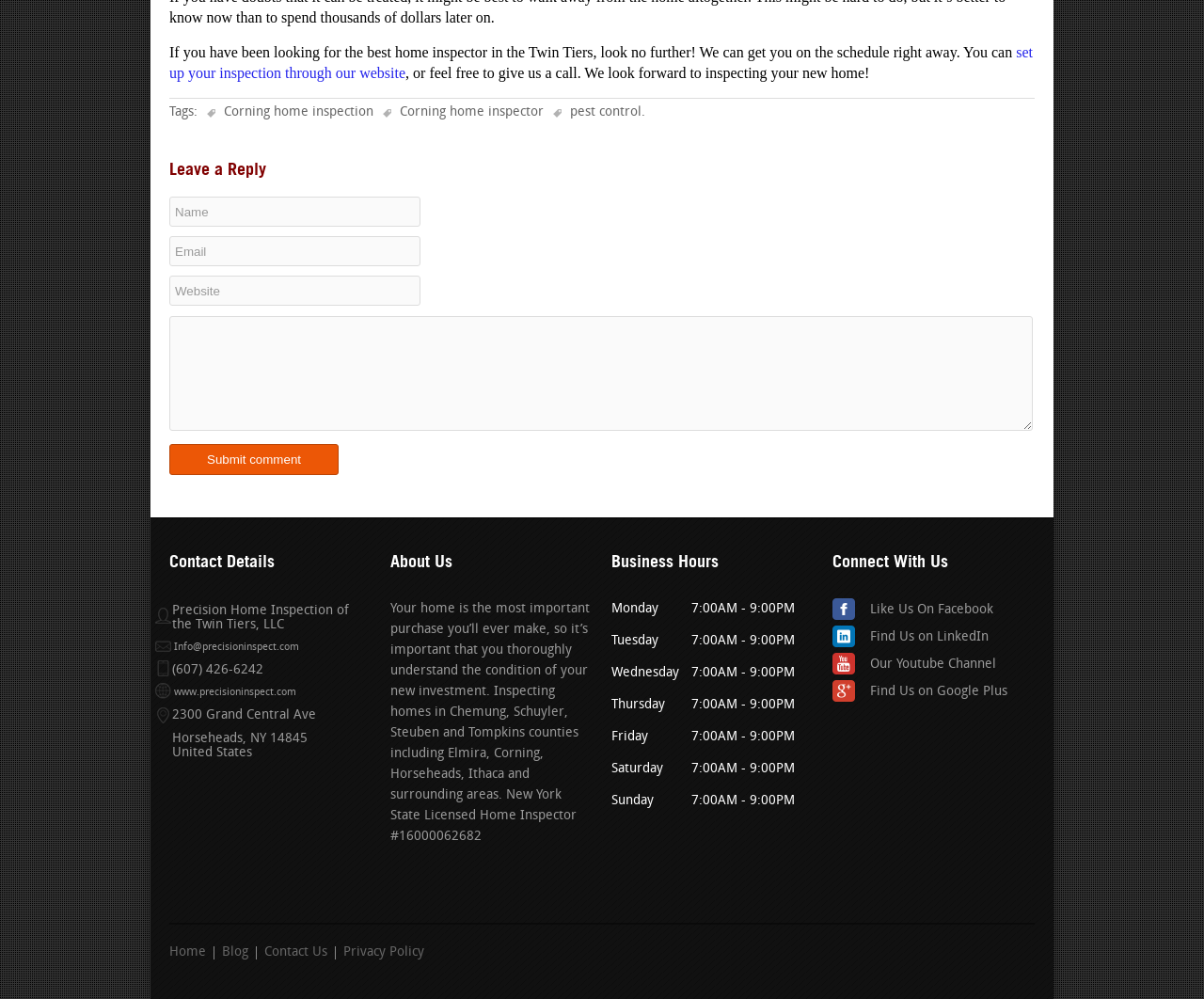Locate the bounding box coordinates of the item that should be clicked to fulfill the instruction: "visit our youtube channel".

[0.691, 0.654, 0.827, 0.676]